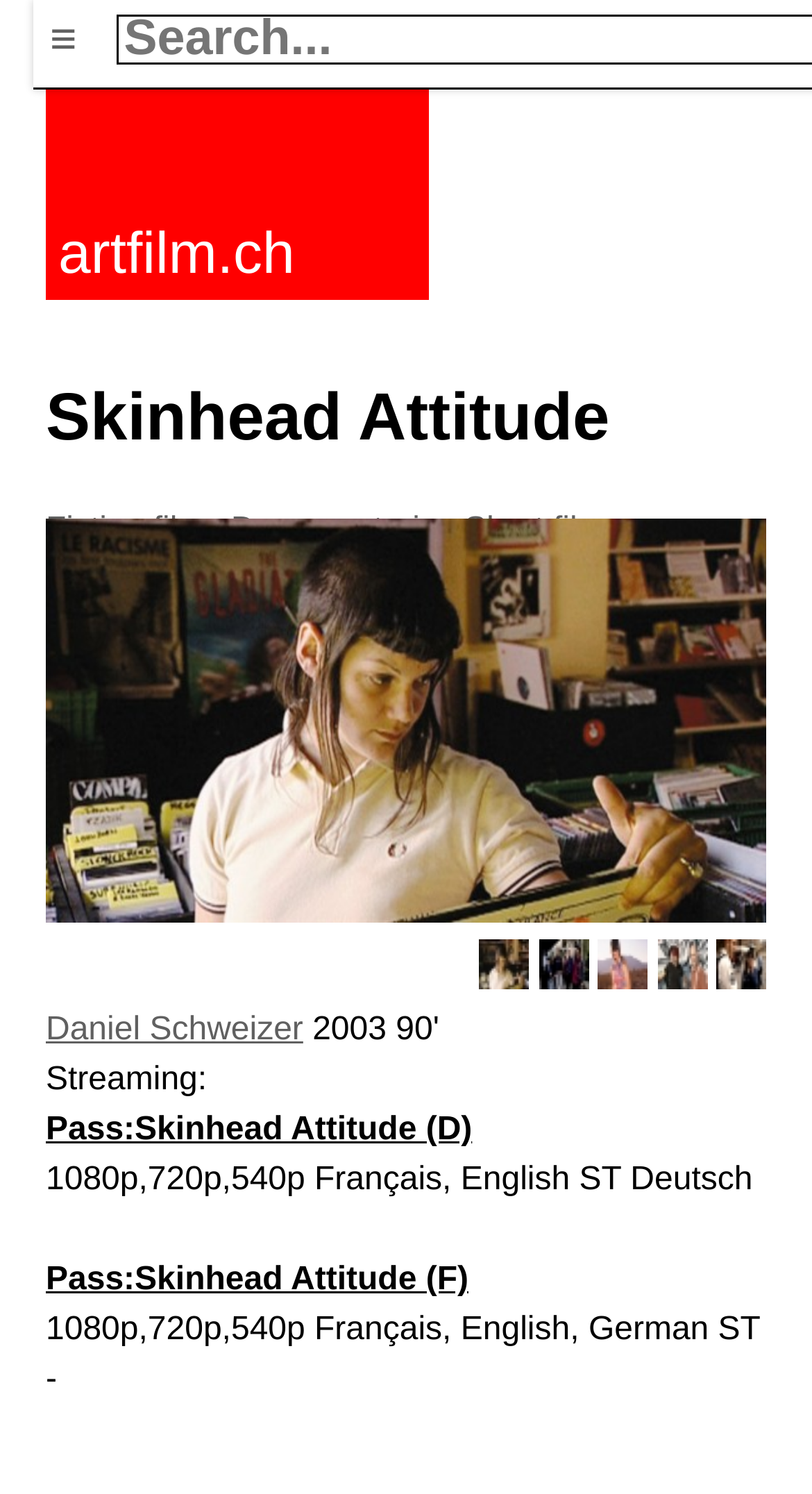What are the available video qualities?
Look at the image and respond with a one-word or short-phrase answer.

1080p, 720p, 540p